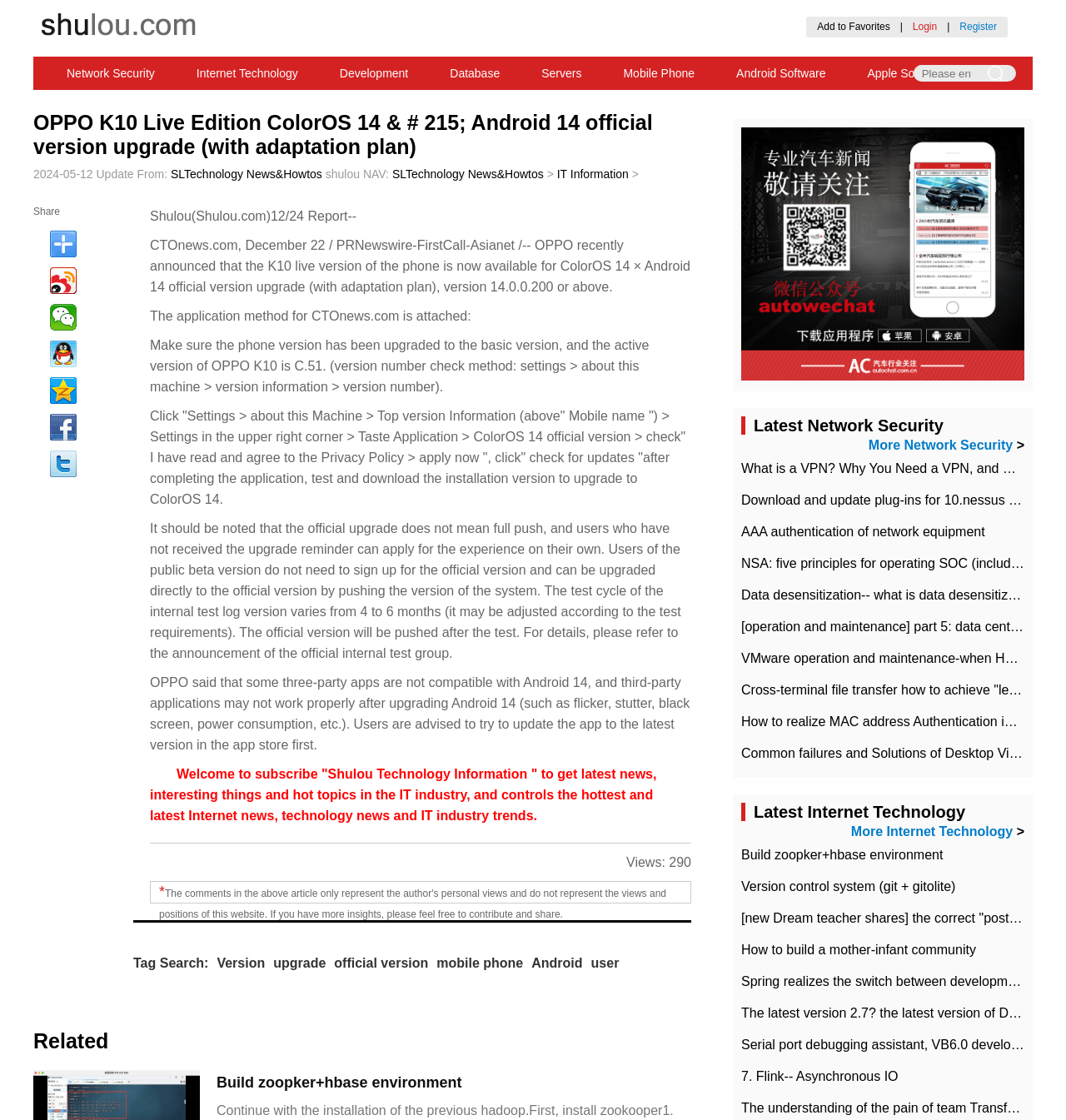Can you find the bounding box coordinates for the element to click on to achieve the instruction: "Read more about Network Security"?

[0.815, 0.391, 0.95, 0.404]